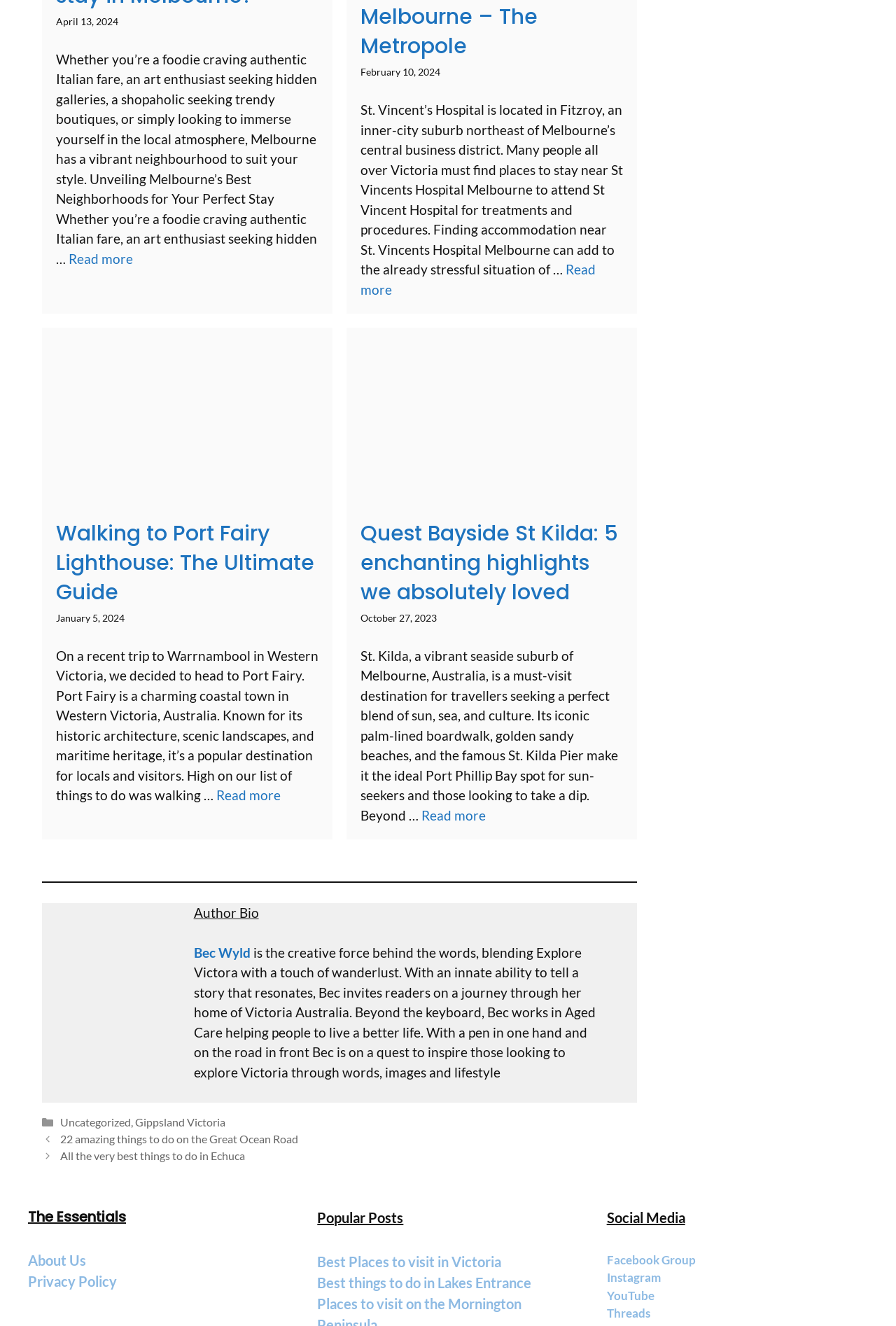Determine the bounding box for the described UI element: "Uncategorized".

[0.067, 0.841, 0.146, 0.851]